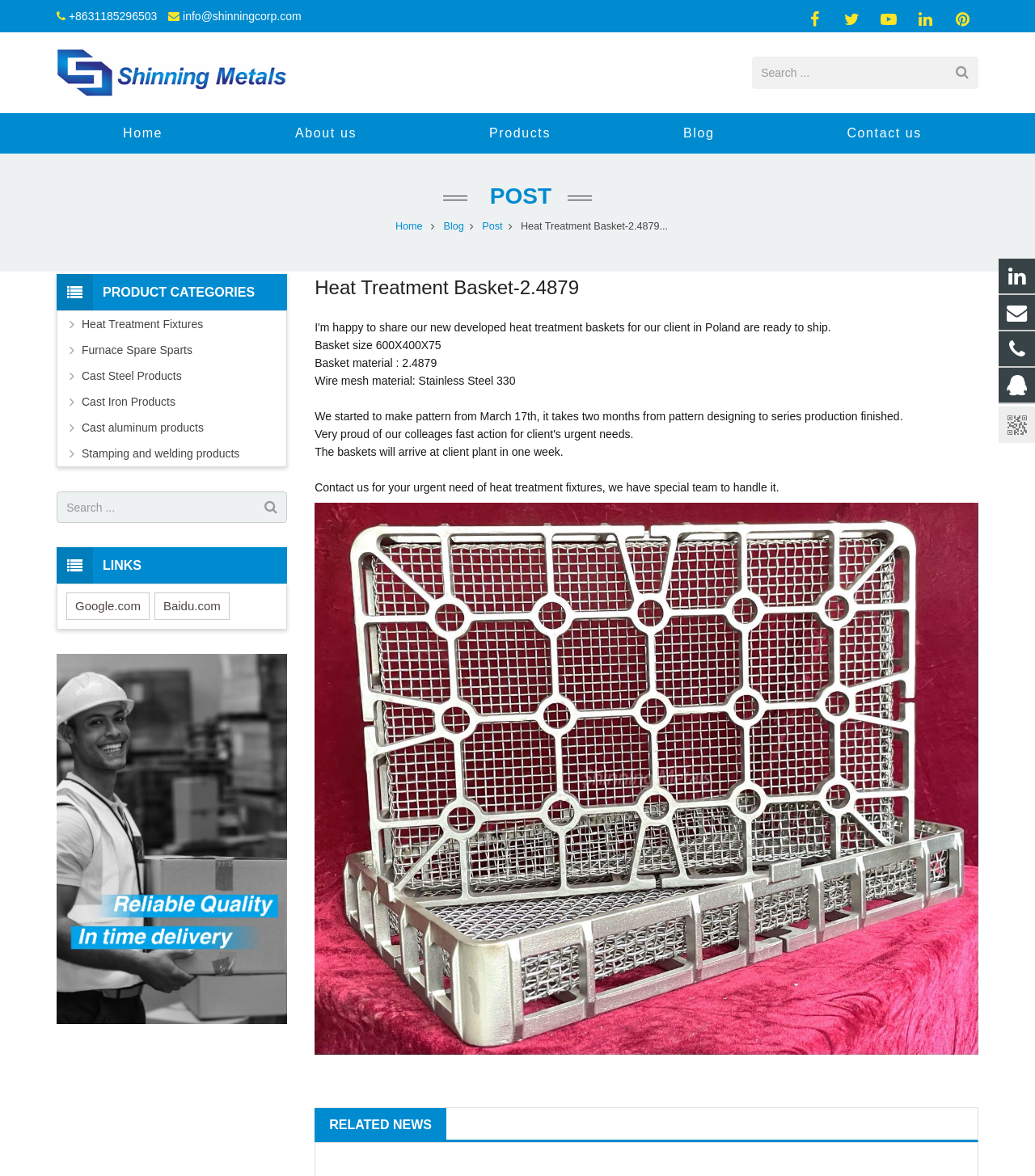Answer the question briefly using a single word or phrase: 
What is the size of the heat treatment basket?

600X400X75